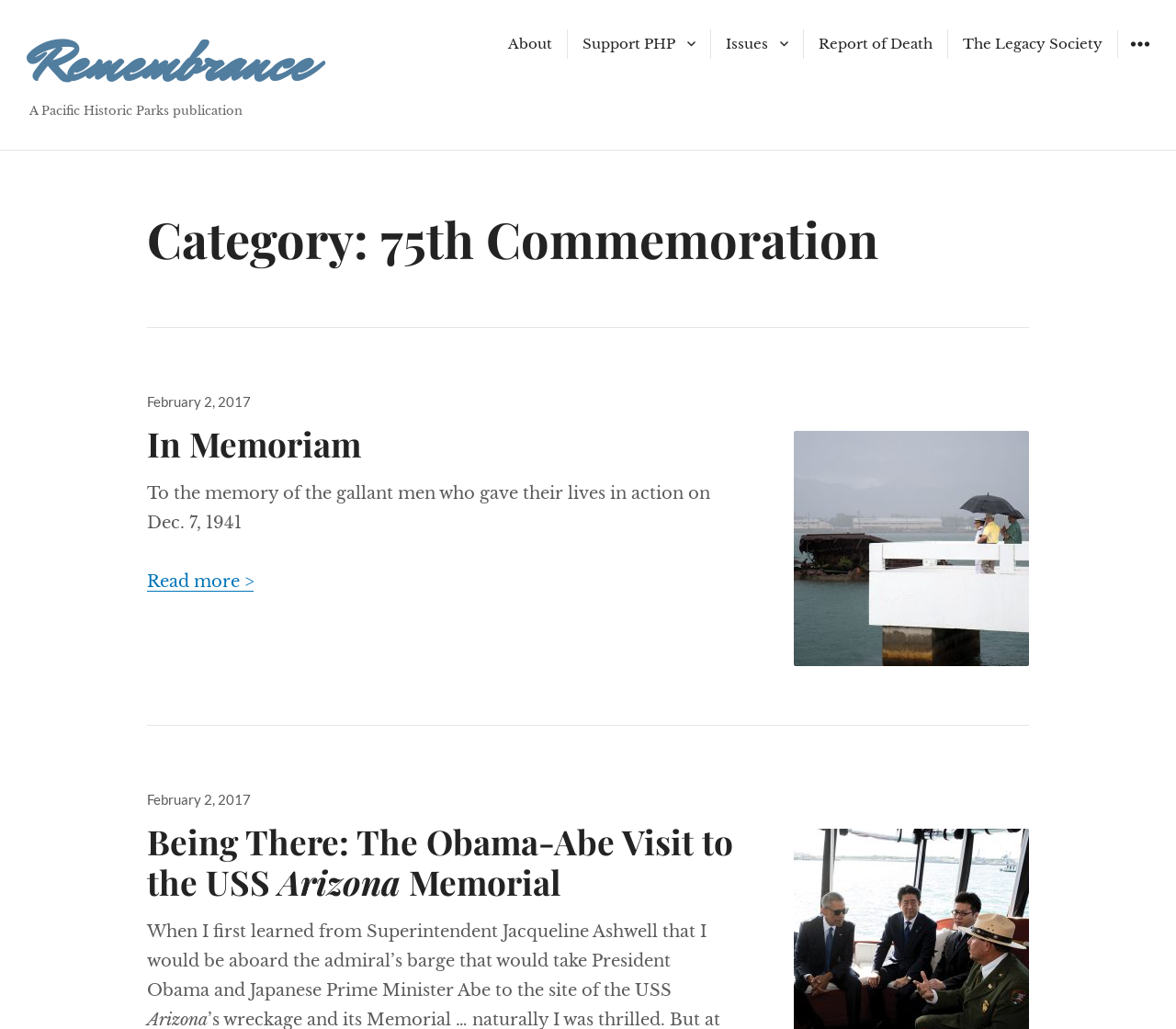What is the title of the first article?
Based on the image content, provide your answer in one word or a short phrase.

In Memoriam